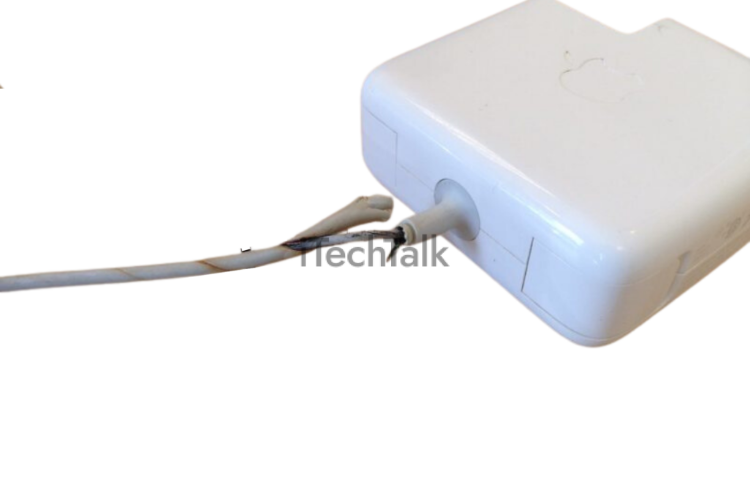List and describe all the prominent features within the image.

The image depicts a damaged MacBook charger, showcasing visible wear and tear, particularly at the connection point where the cable meets the adapter. The frayed and discolored wires raise concerns about potential overheating, which could arise from defective internal components. This situation is a common contributor to charger malfunctions and presents a serious risk, including the possibility of a fire hazard. Regular inspections of chargers for signs of damage are crucial for safety. It's recommended to use authorized Apple chargers or reputable third-party alternatives to mitigate risks associated with defective chargers.